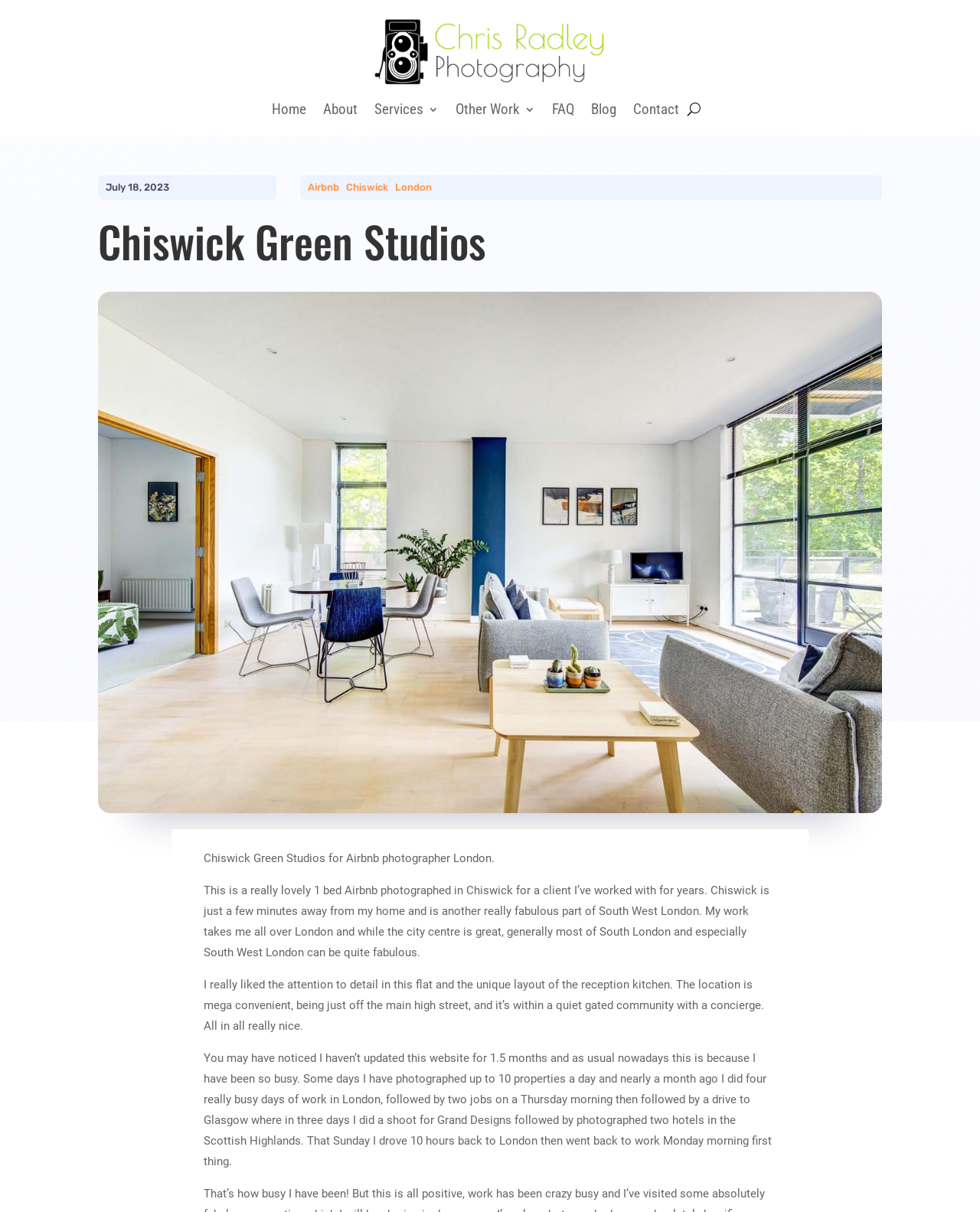Calculate the bounding box coordinates of the UI element given the description: "Chiswick".

[0.353, 0.15, 0.396, 0.159]